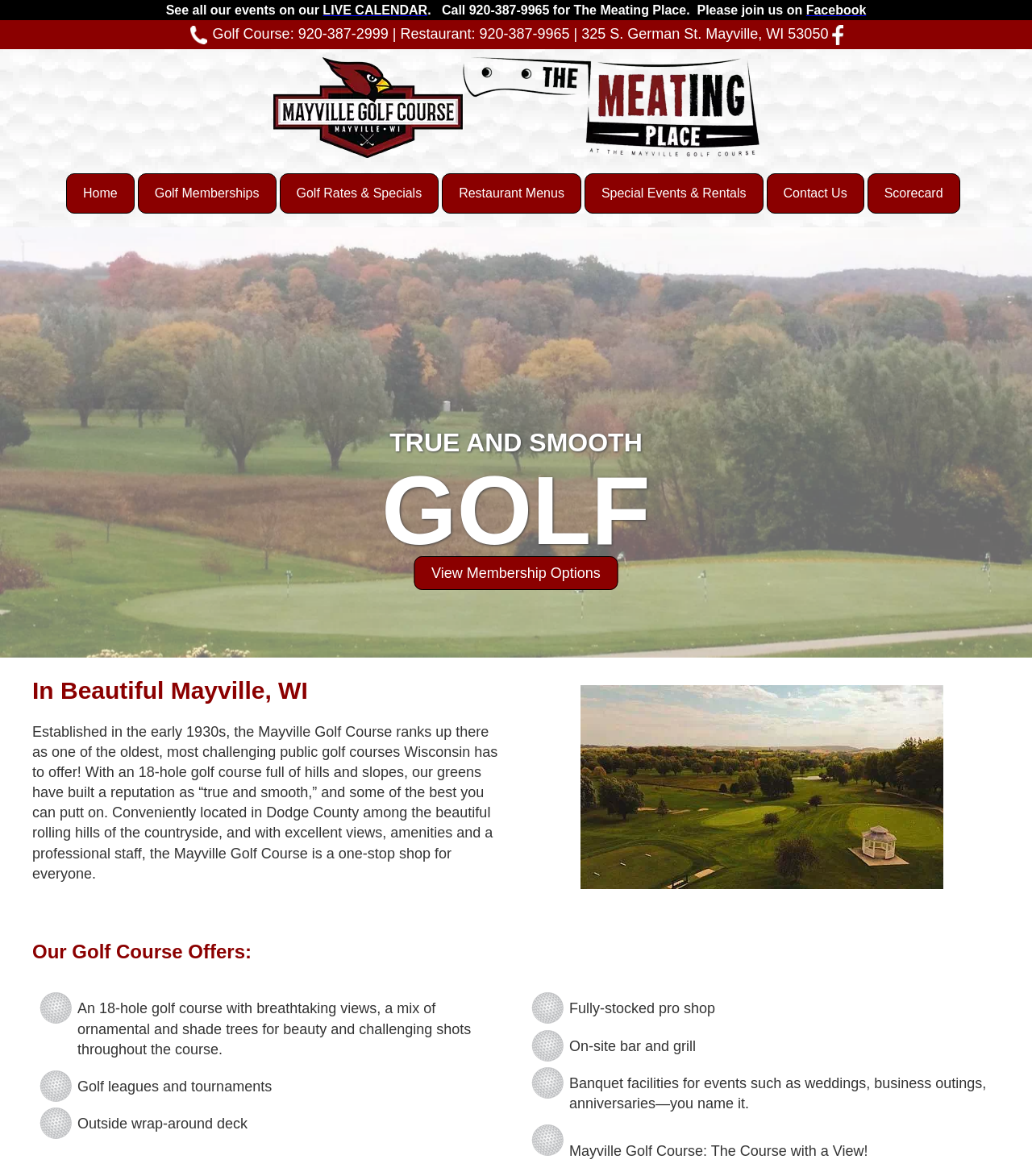Your task is to extract the text of the main heading from the webpage.

In Beautiful Mayville, WI